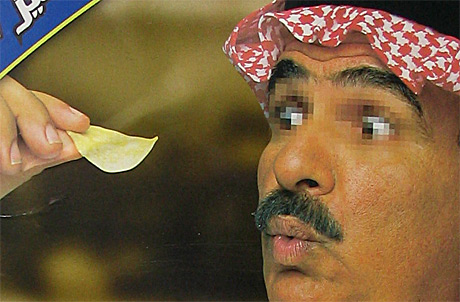What is the background of the image? Refer to the image and provide a one-word or short phrase answer.

softly blurred